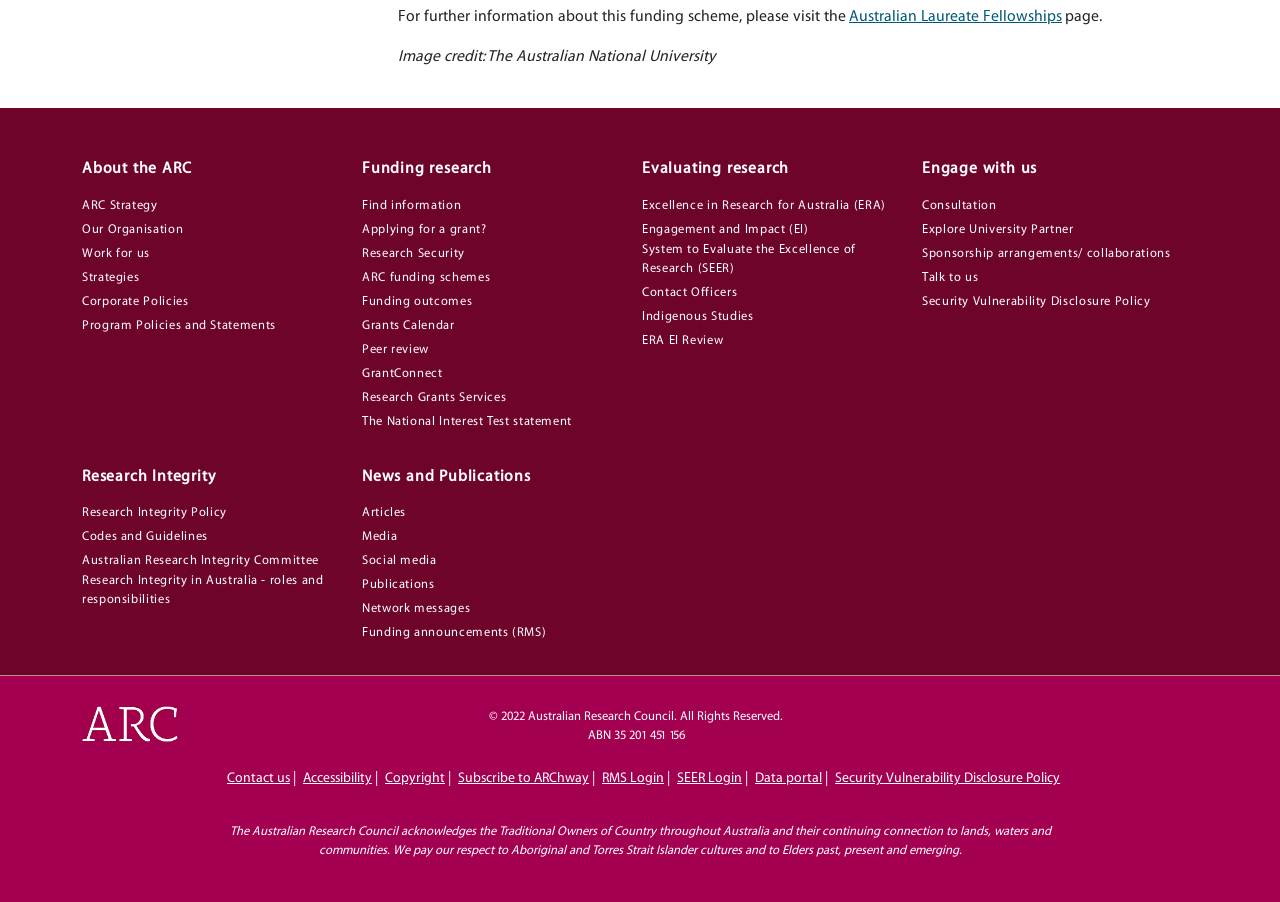Using the provided element description, identify the bounding box coordinates as (top-left x, top-left y, bottom-right x, bottom-right y). Ensure all values are between 0 and 1. Description: 10 Best Character AI Alternatives

None